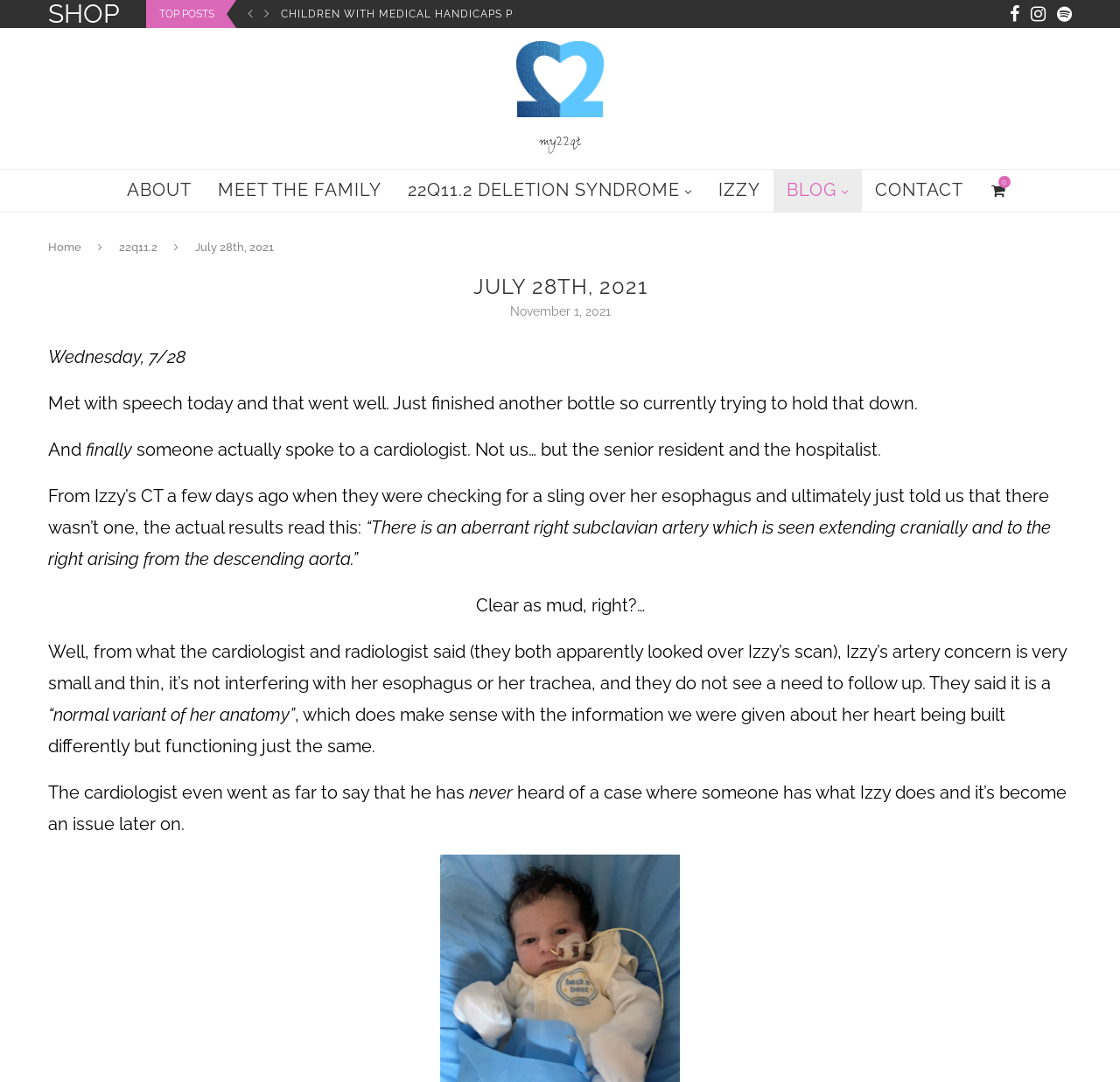Identify and provide the main heading of the webpage.

JULY 28TH, 2021